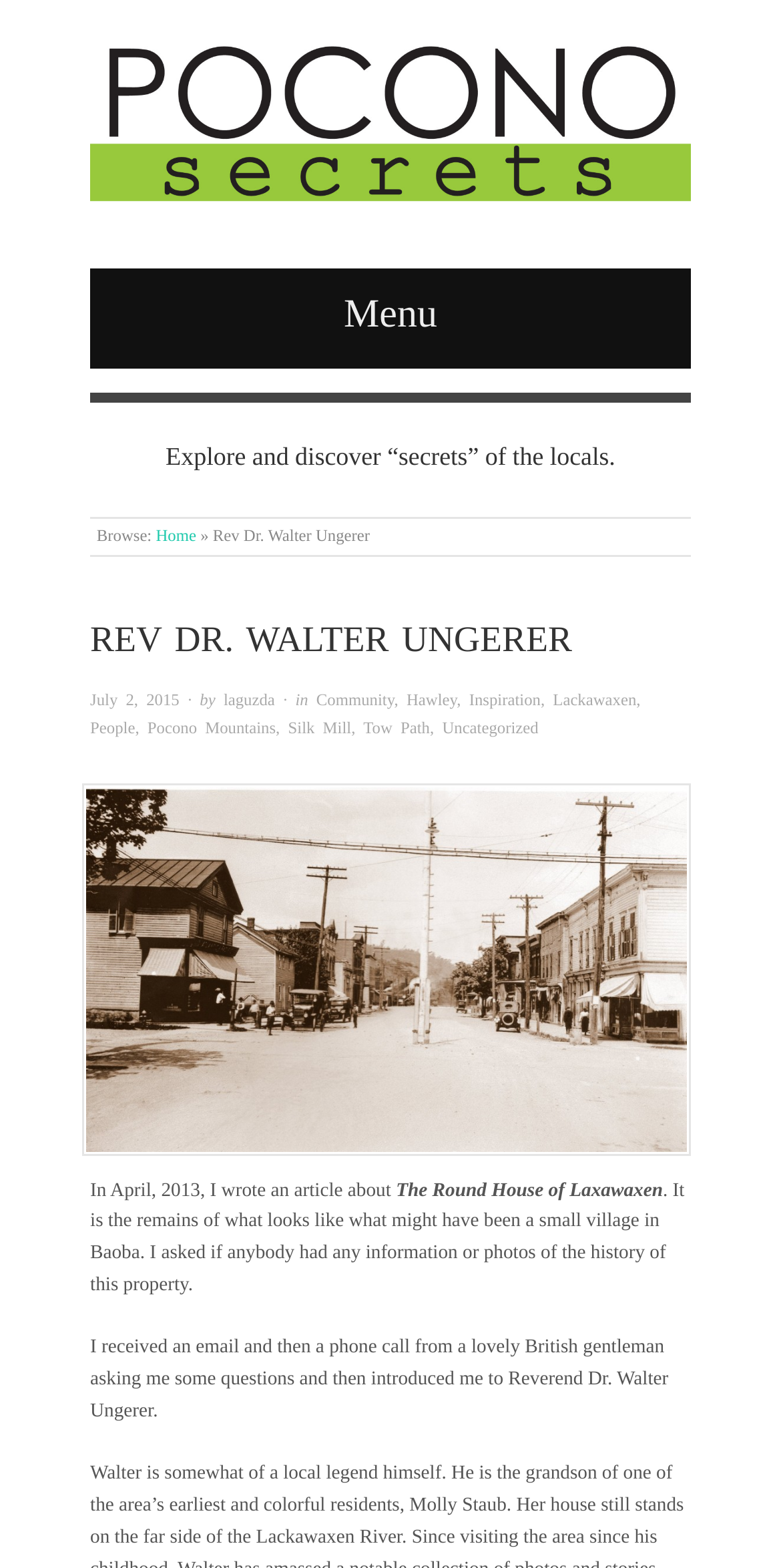Please specify the bounding box coordinates of the region to click in order to perform the following instruction: "Read about Rev Dr. Walter Ungerer".

[0.115, 0.393, 0.885, 0.423]